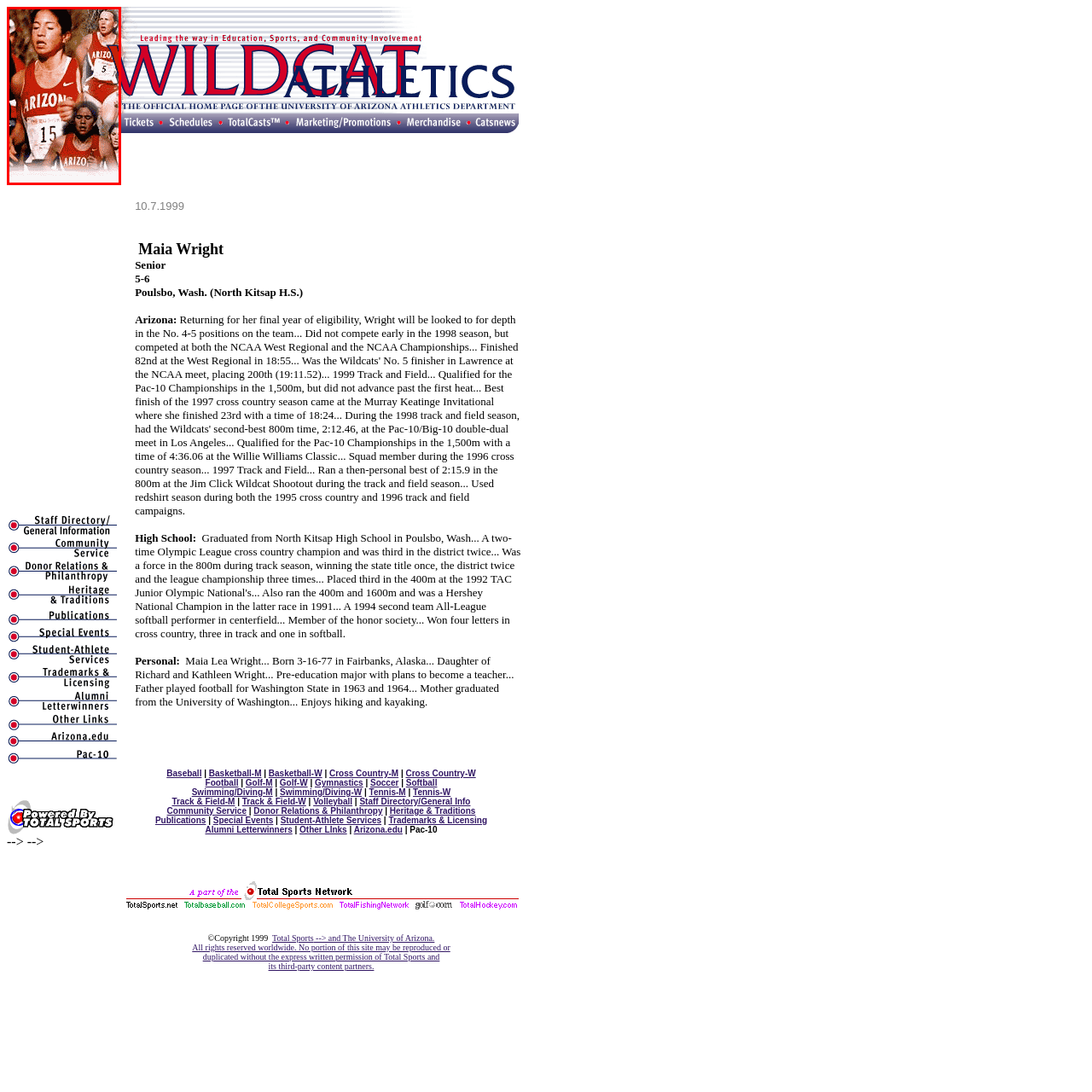Where is the race likely taking place?
Inspect the image within the red bounding box and answer concisely using one word or a short phrase.

Outdoor